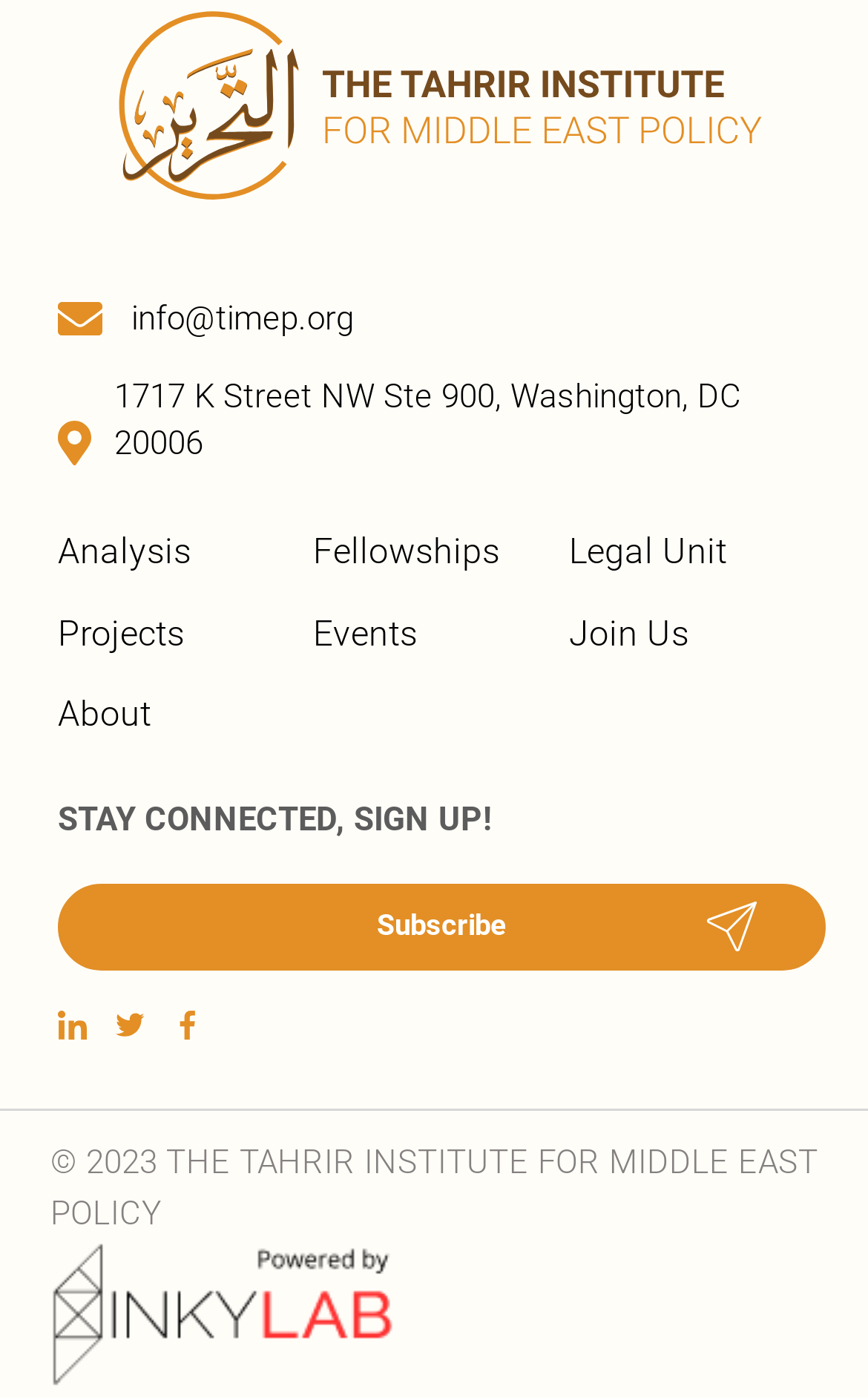Examine the screenshot and answer the question in as much detail as possible: What are the main sections of the website?

The main sections can be found in the middle section of the webpage, which are a series of link elements with descriptive text.